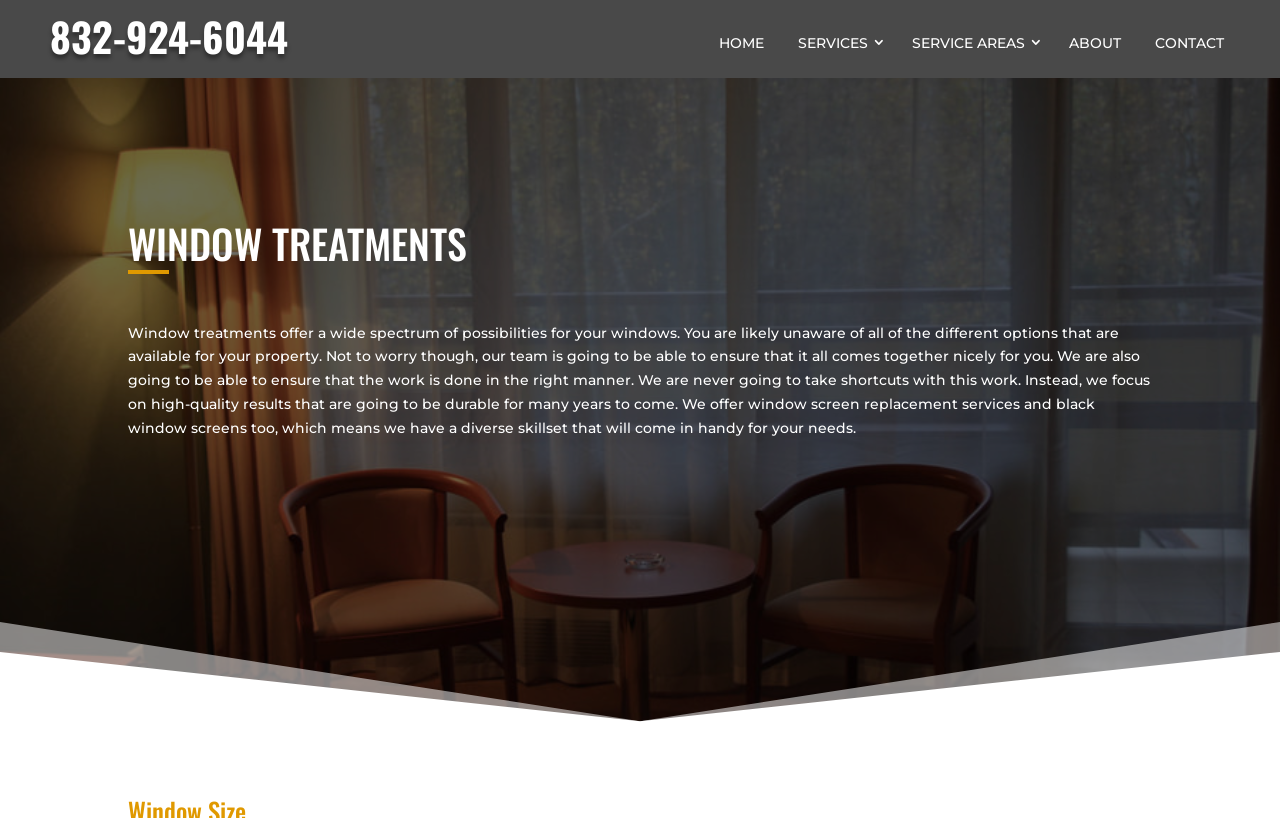What is the main topic of the webpage?
Please provide a comprehensive answer based on the contents of the image.

I looked at the static text elements on the webpage and found a prominent heading that says 'WINDOW TREATMENTS', which suggests that the main topic of the webpage is related to window treatments.